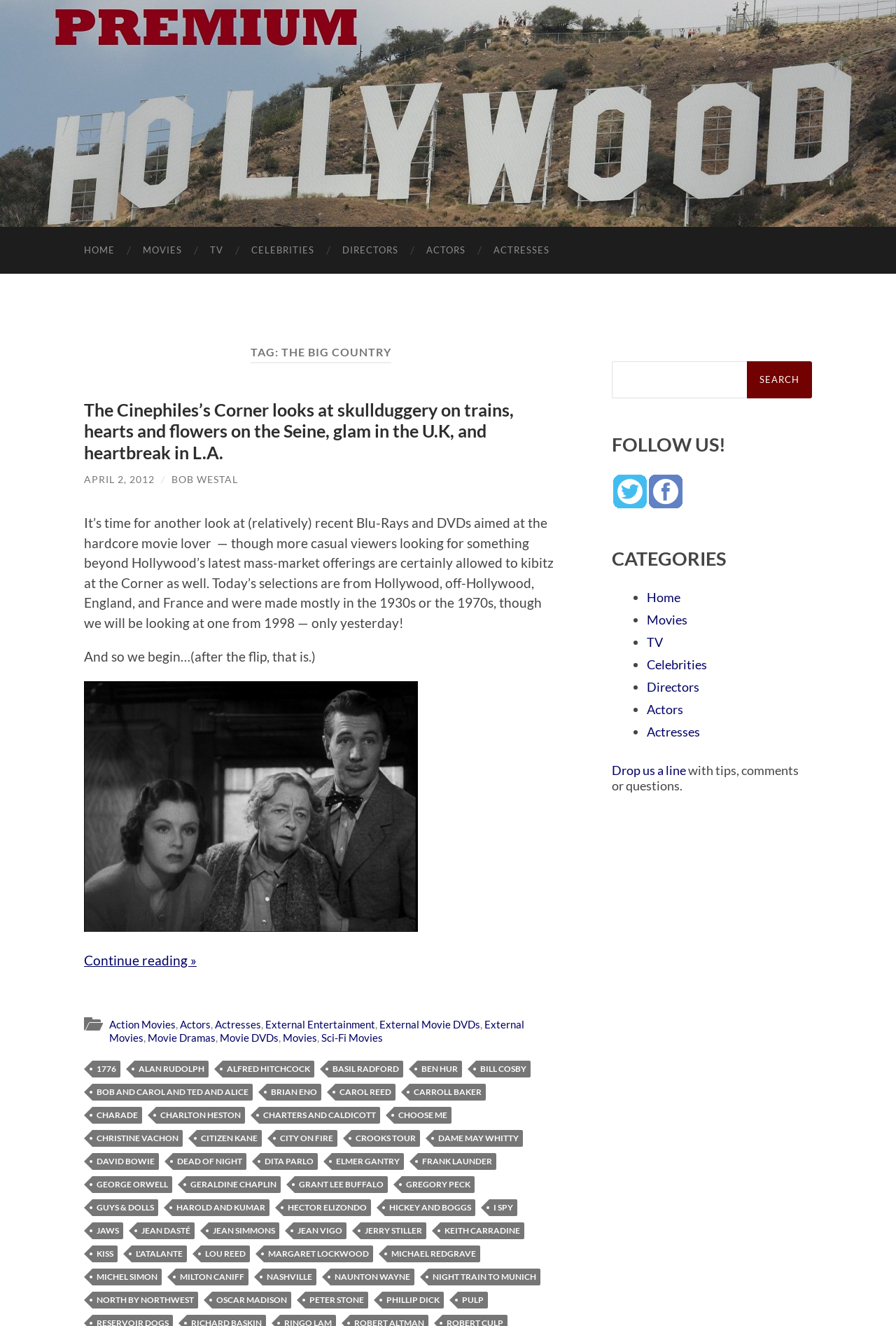Specify the bounding box coordinates (top-left x, top-left y, bottom-right x, bottom-right y) of the UI element in the screenshot that matches this description: Milton Caniff

[0.196, 0.957, 0.277, 0.969]